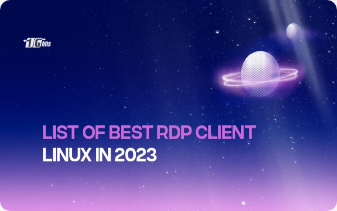What celestial element is surrounded by a glowing ring?
Provide a detailed answer to the question, using the image to inform your response.

The stylized celestial elements in the image include a textured planet that is surrounded by a glowing ring, adding depth and intrigue to the design and reinforcing the futuristic theme.